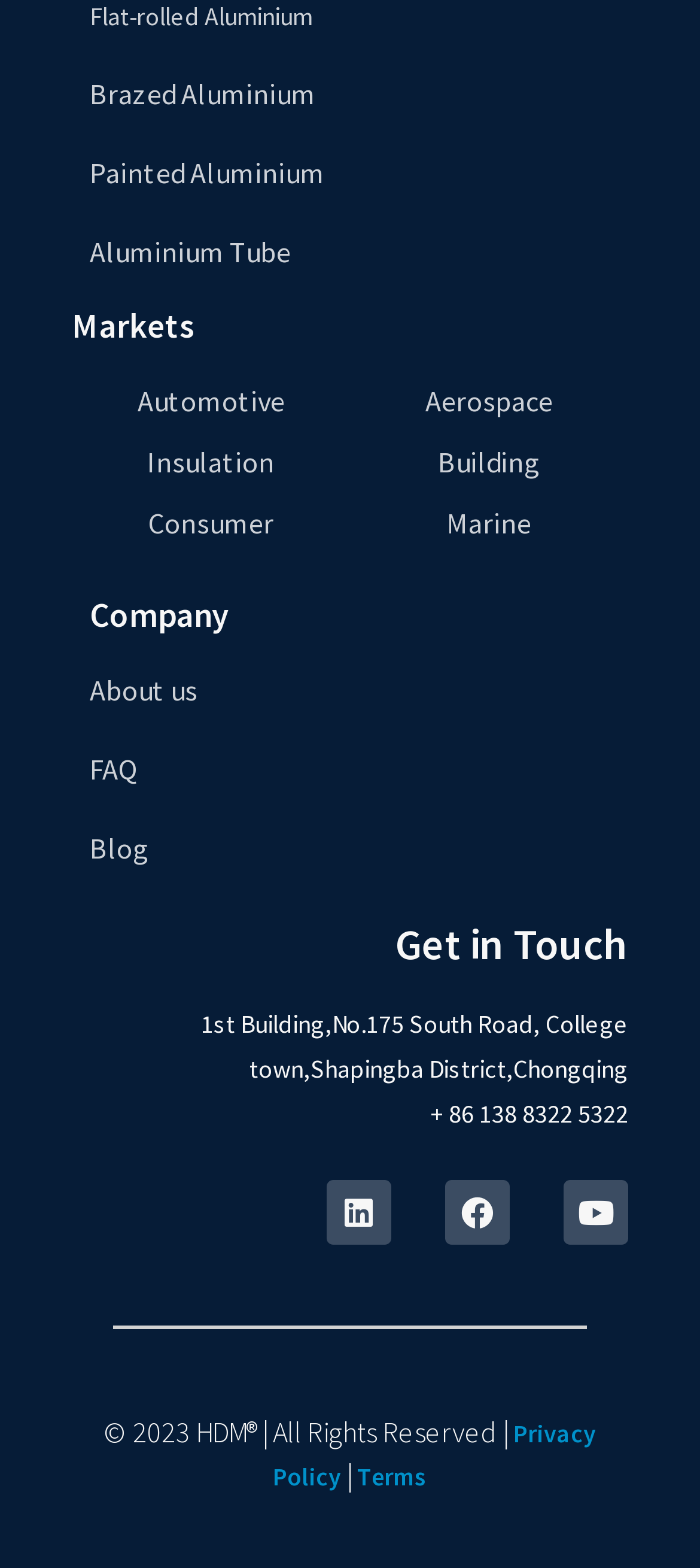How many types of aluminium are listed?
Using the visual information, reply with a single word or short phrase.

3